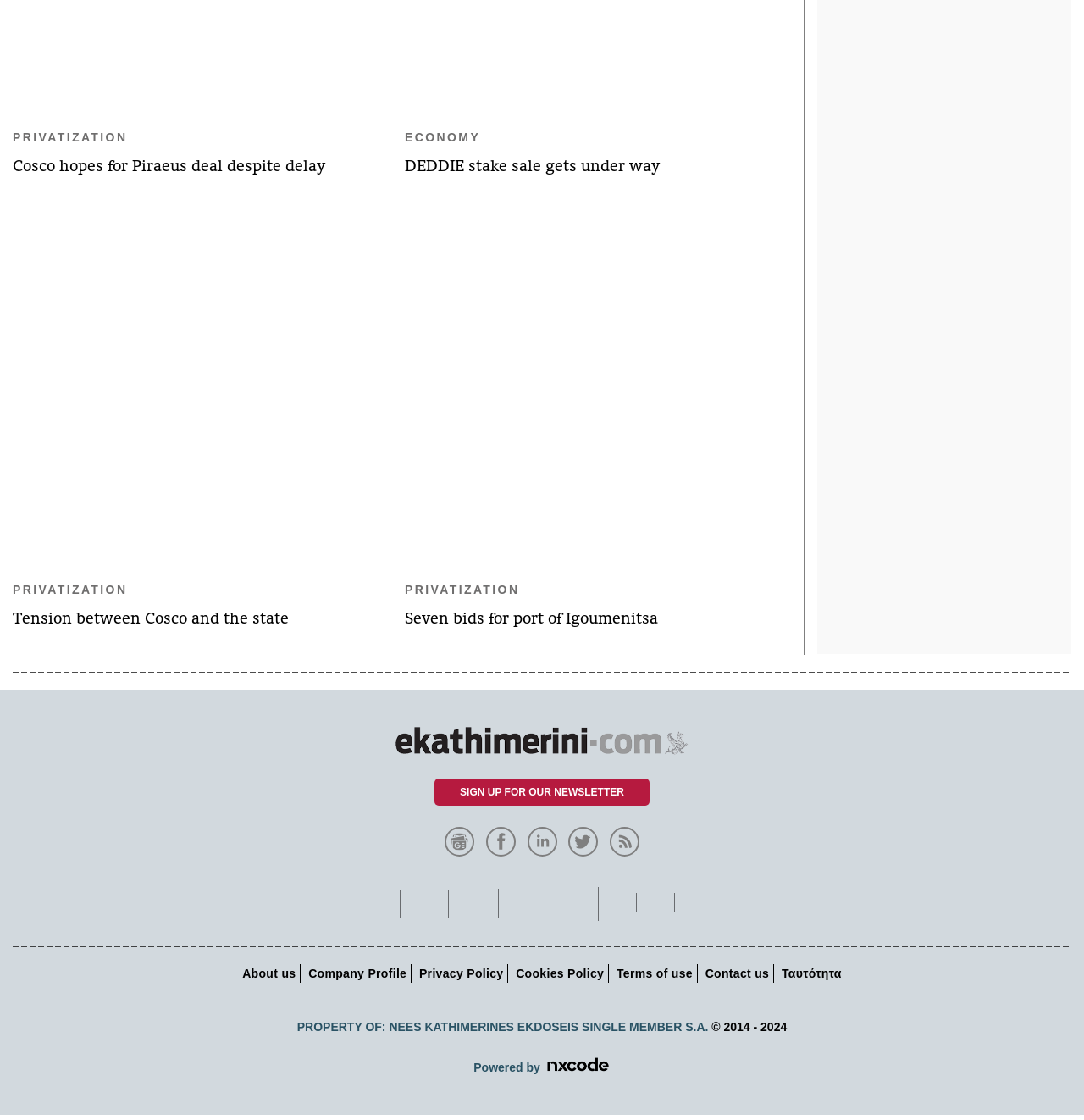Identify the bounding box of the HTML element described as: "aria-label="eKathimerini.com on Google News"".

[0.41, 0.744, 0.44, 0.756]